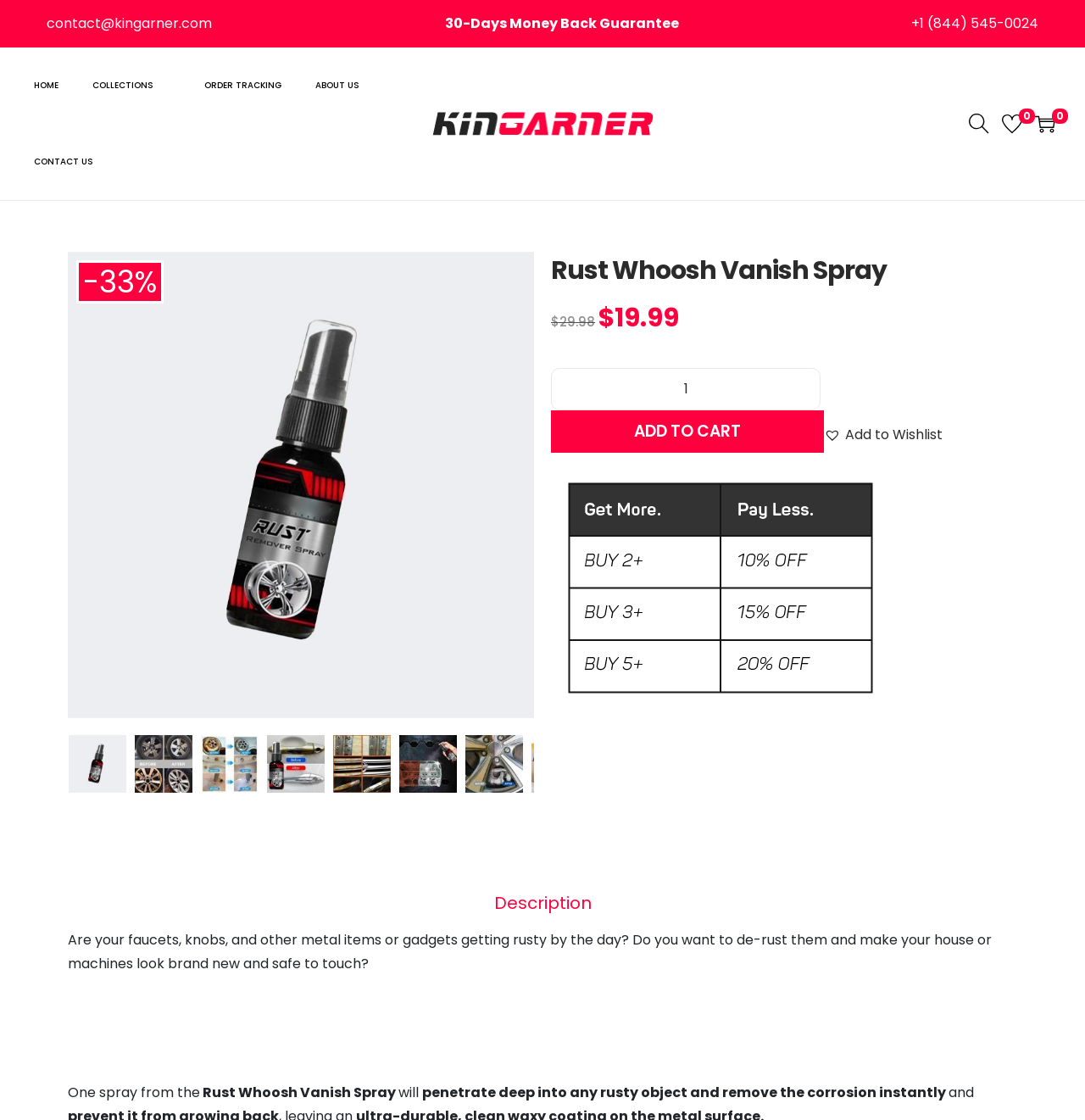Respond to the question below with a concise word or phrase:
What is the phone number for customer support?

+1 (844) 545-0024